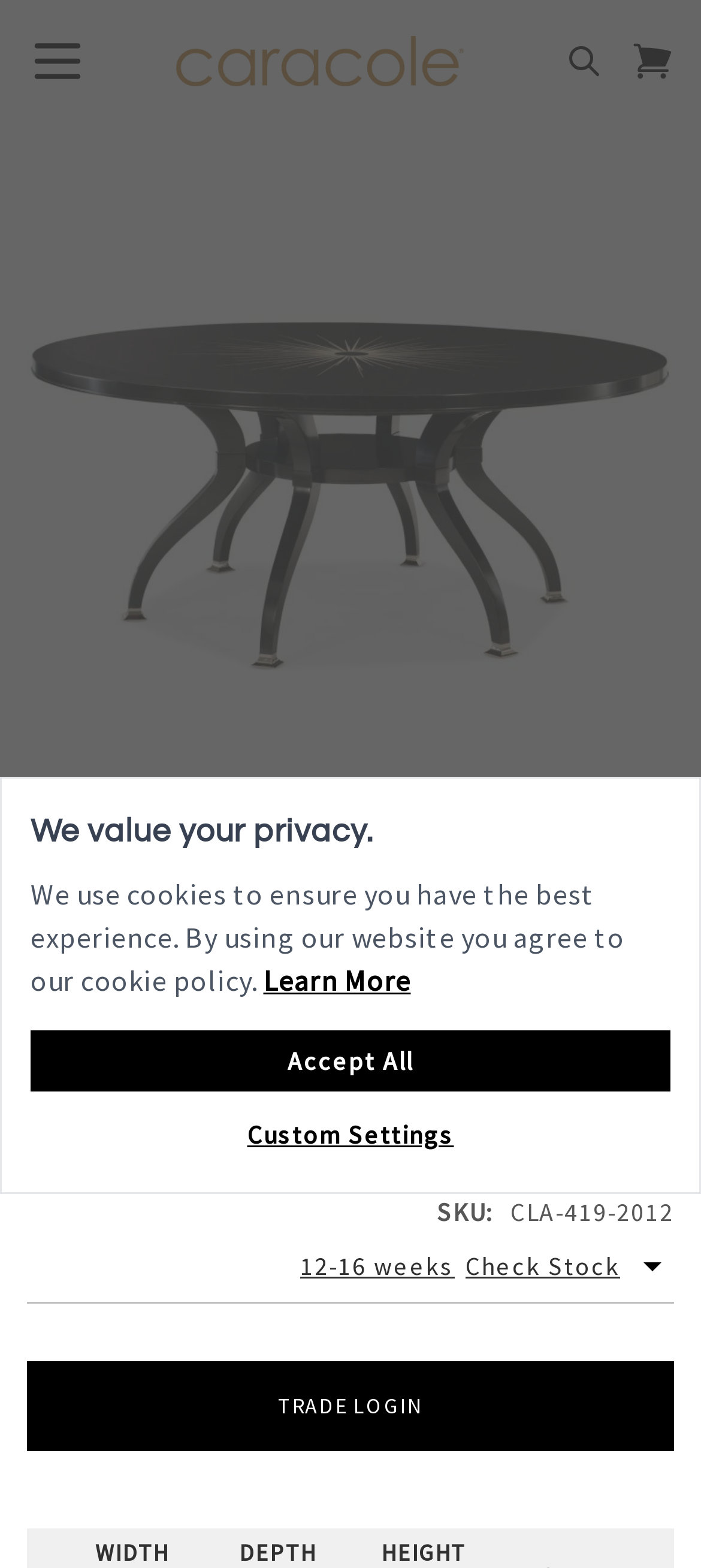Show the bounding box coordinates of the region that should be clicked to follow the instruction: "Search for products."

[0.787, 0.018, 0.879, 0.06]